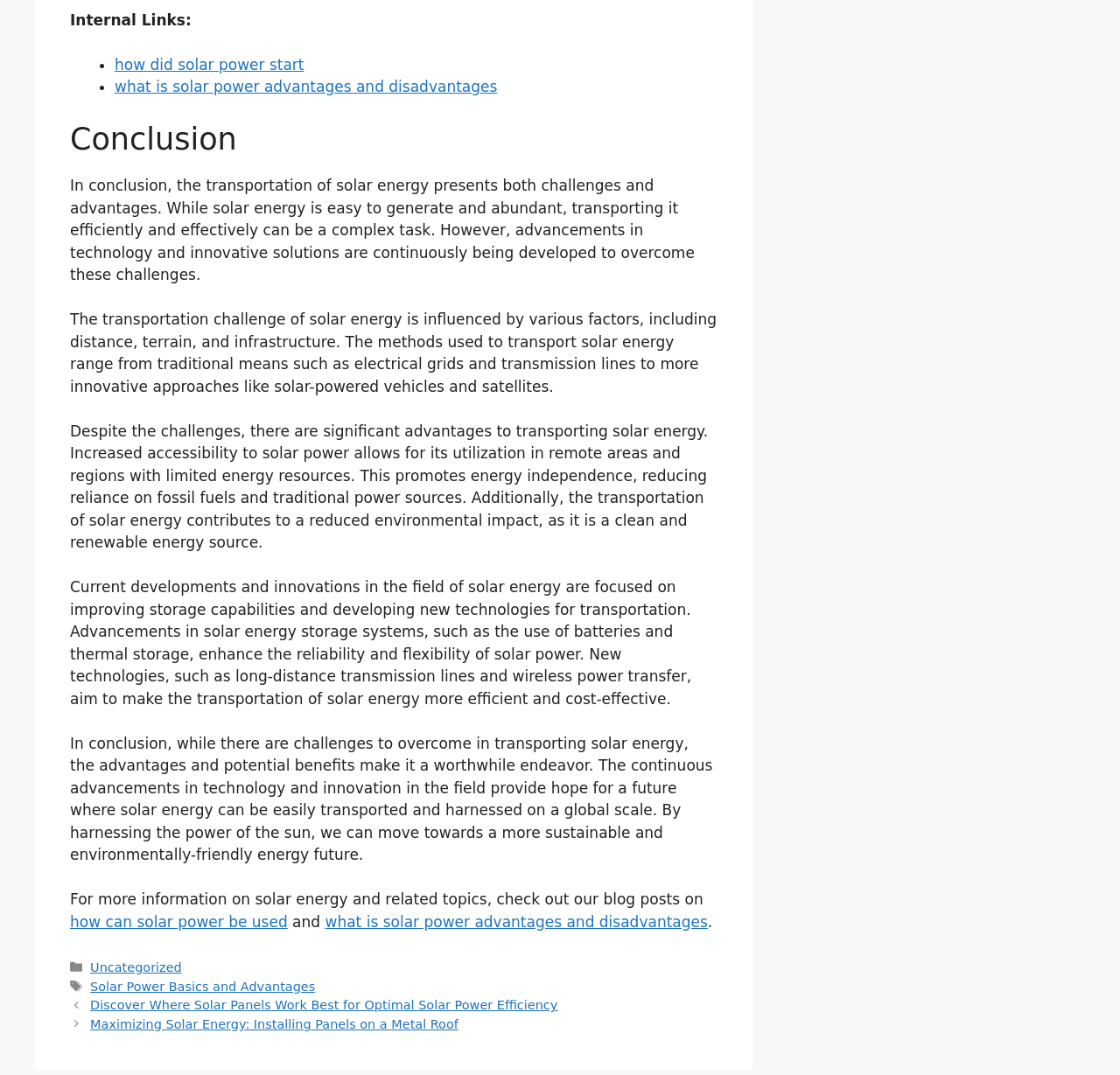Can you look at the image and give a comprehensive answer to the question:
What is the purpose of developing new technologies for solar energy transportation?

According to the webpage, new technologies such as long-distance transmission lines and wireless power transfer aim to improve the efficiency and cost-effectiveness of transporting solar energy.